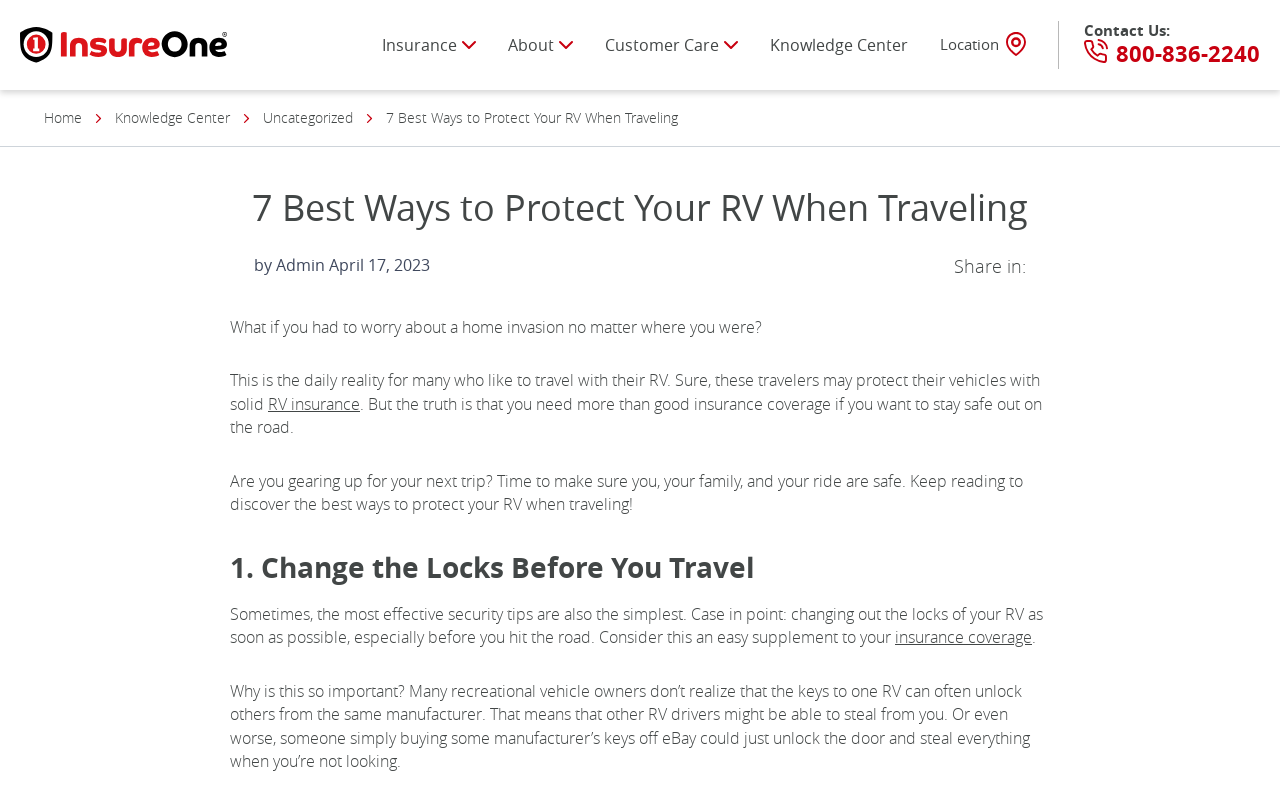Please analyze the image and give a detailed answer to the question:
What is the first tip to protect an RV when traveling?

I found the first tip by reading the article, which lists '1. Change the Locks Before You Travel' as the first tip to protect an RV when traveling.